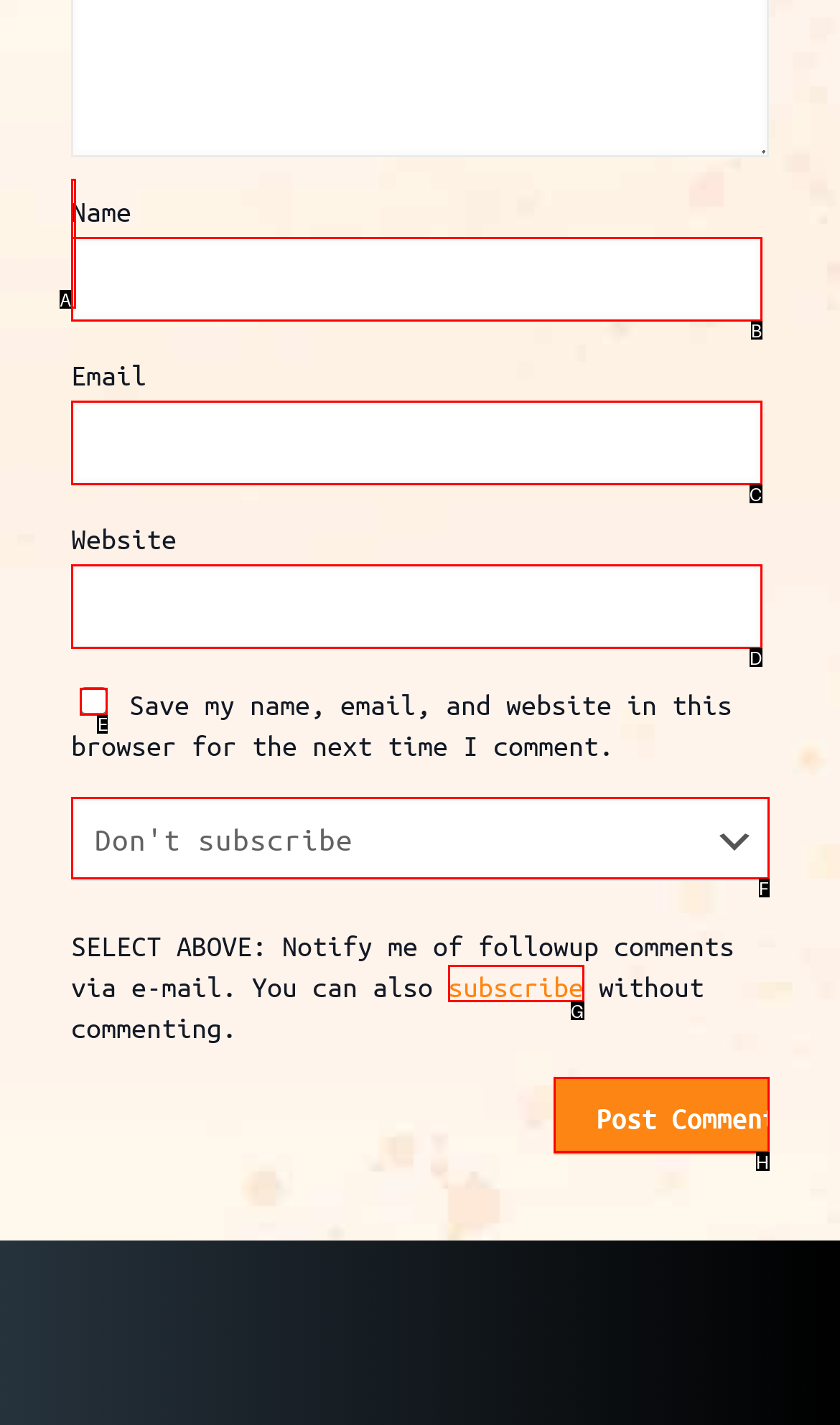Decide which UI element to click to accomplish the task: Check the save comment option
Respond with the corresponding option letter.

E